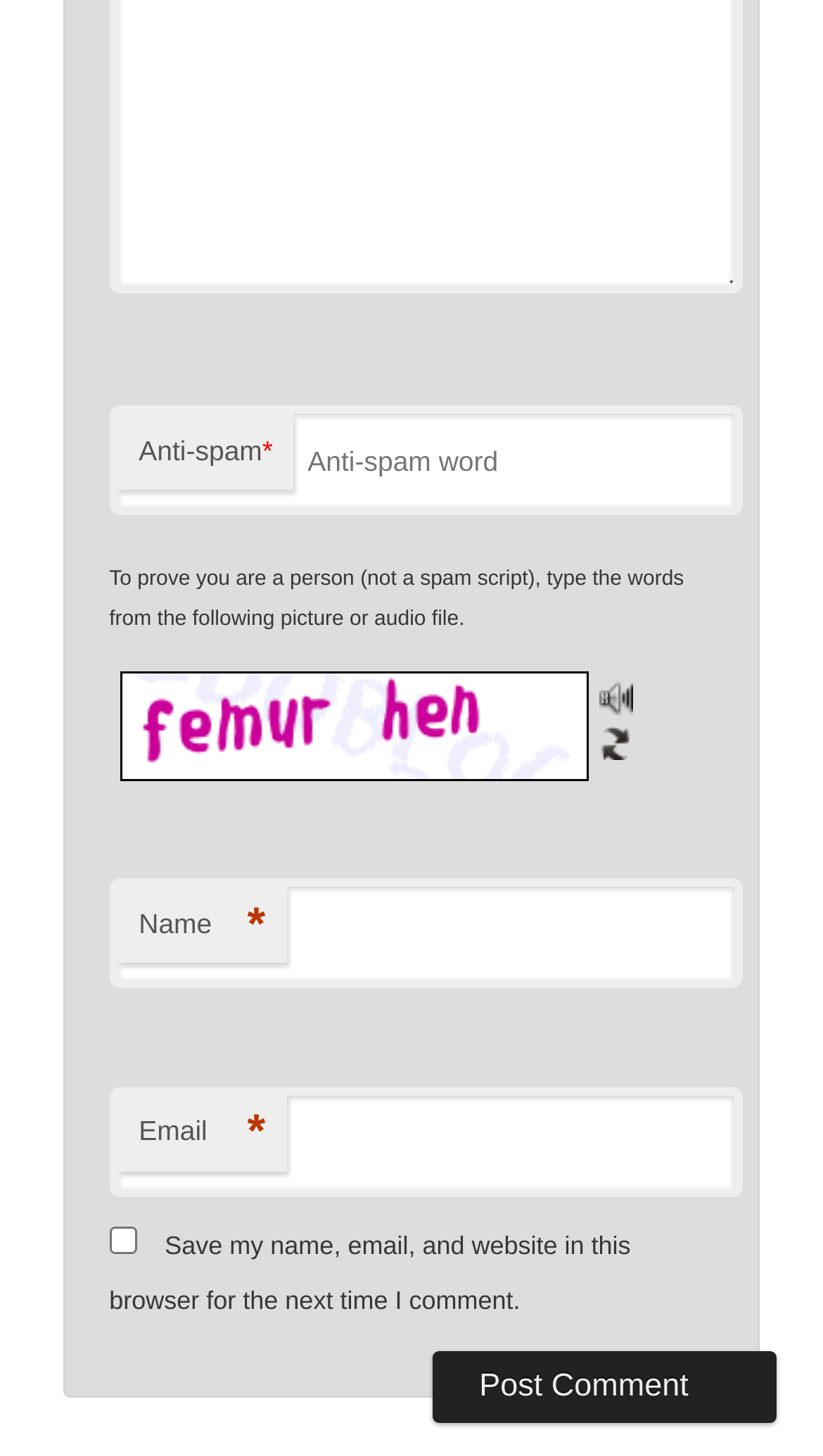Refer to the element description parent_node: Email aria-describedby="email-notes" name="email" and identify the corresponding bounding box in the screenshot. Format the coordinates as (top-left x, top-left y, bottom-right x, bottom-right y) with values in the range of 0 to 1.

[0.133, 0.746, 0.902, 0.822]